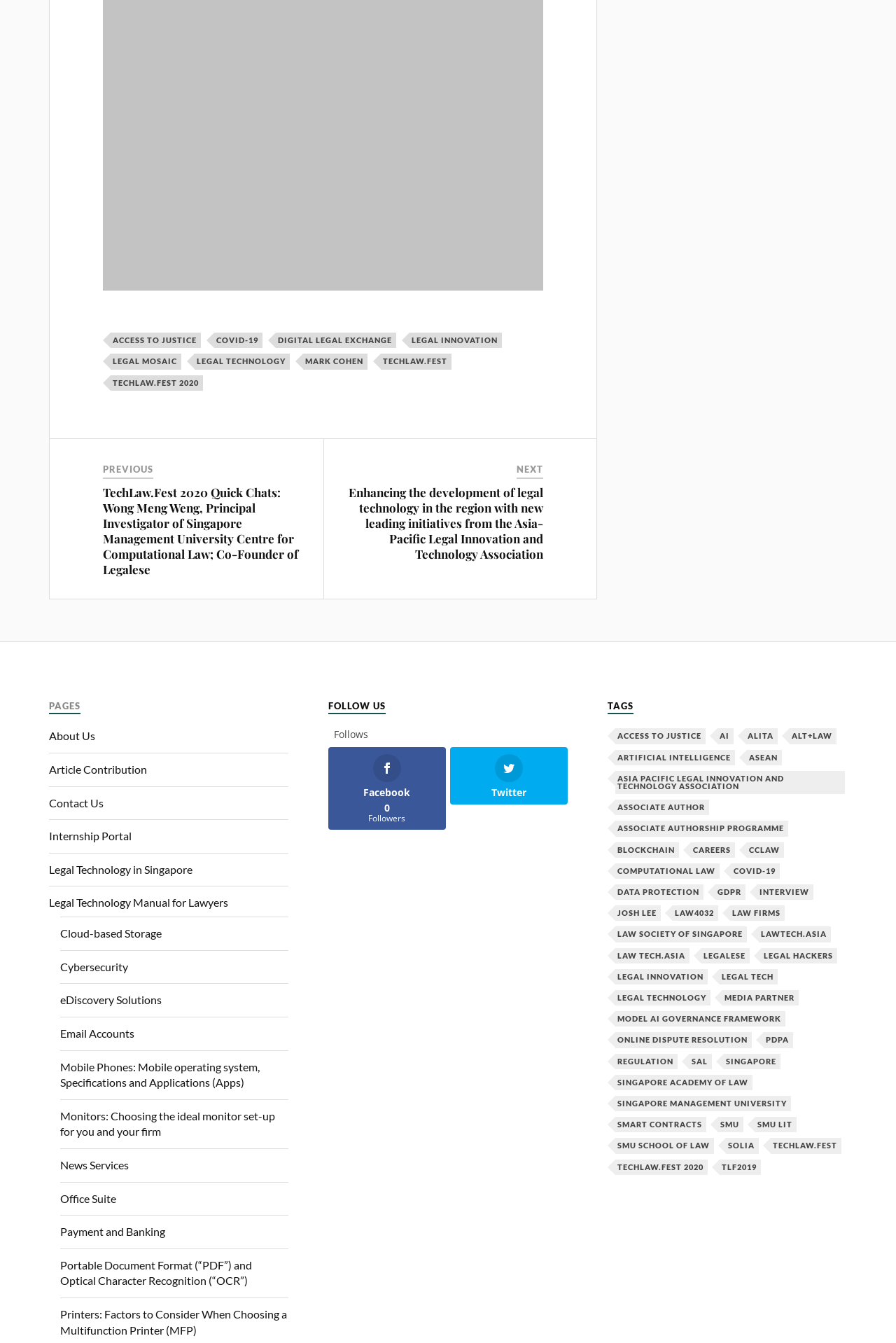Locate the bounding box coordinates of the segment that needs to be clicked to meet this instruction: "Follow on Facebook".

[0.366, 0.556, 0.497, 0.618]